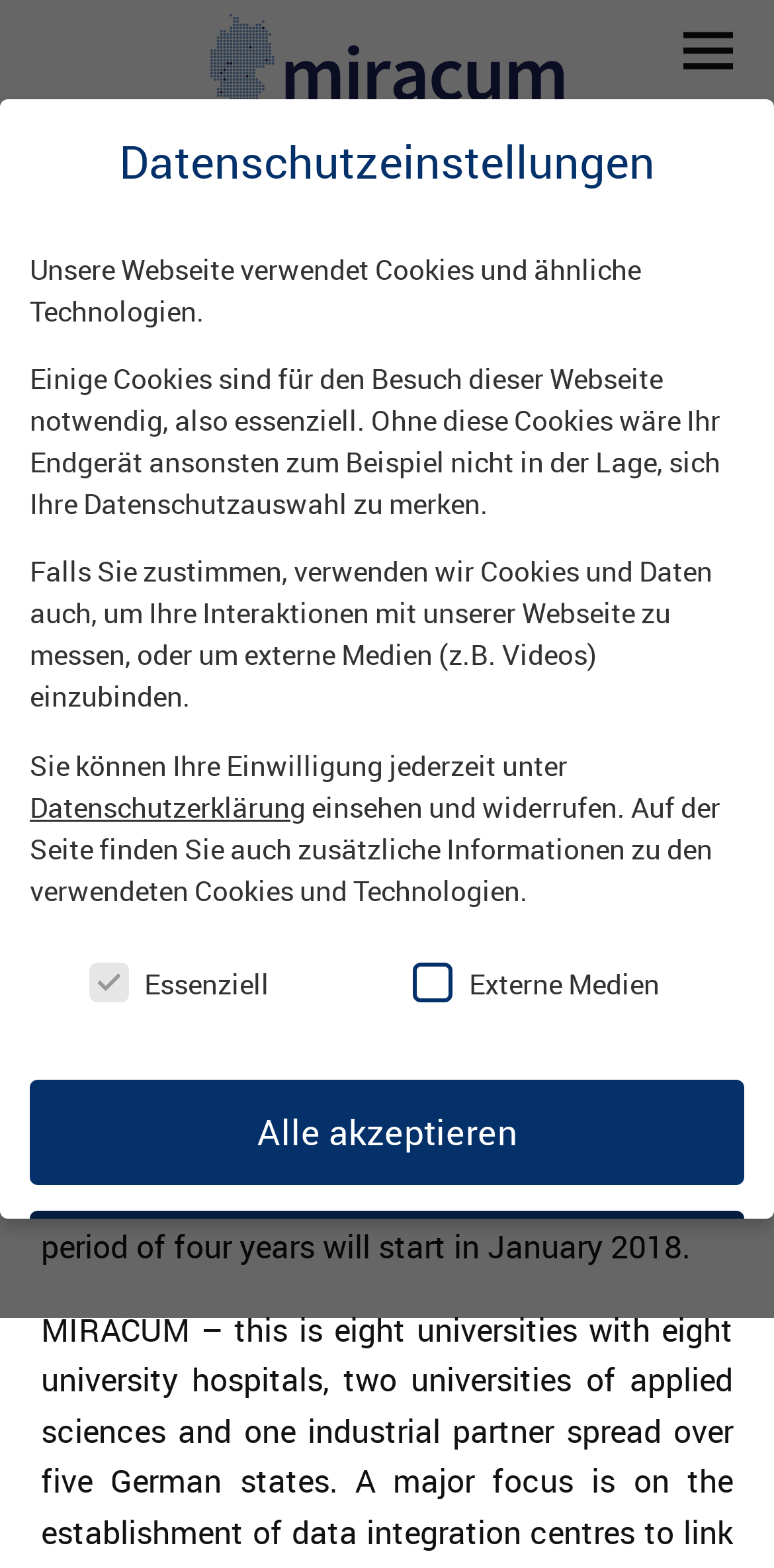Please specify the bounding box coordinates of the region to click in order to perform the following instruction: "Read the news from 10. JULI 2017".

[0.053, 0.271, 0.258, 0.29]